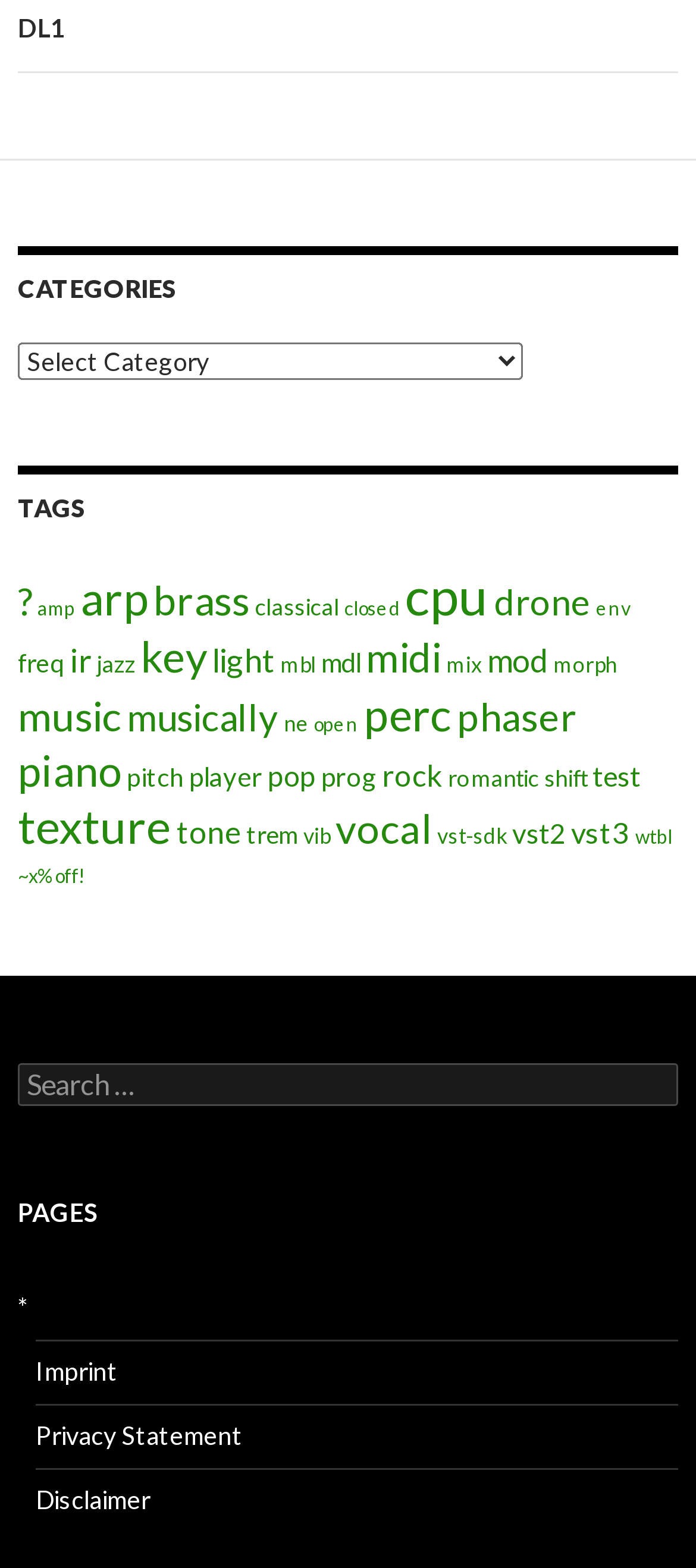Please determine the bounding box coordinates for the element that should be clicked to follow these instructions: "Select a category".

[0.026, 0.219, 0.751, 0.243]